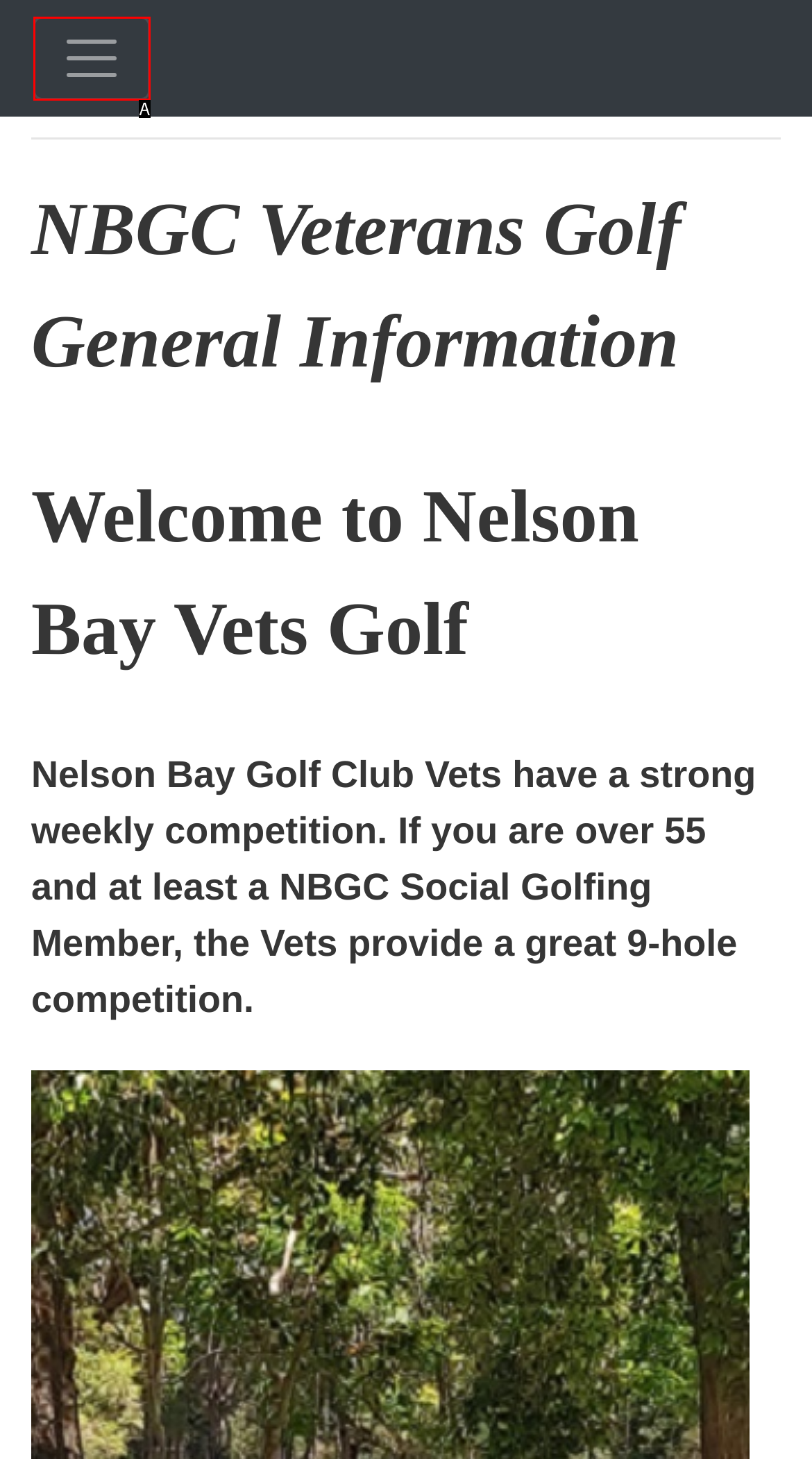Pinpoint the HTML element that fits the description: aria-label="Toggle navigation"
Answer by providing the letter of the correct option.

A